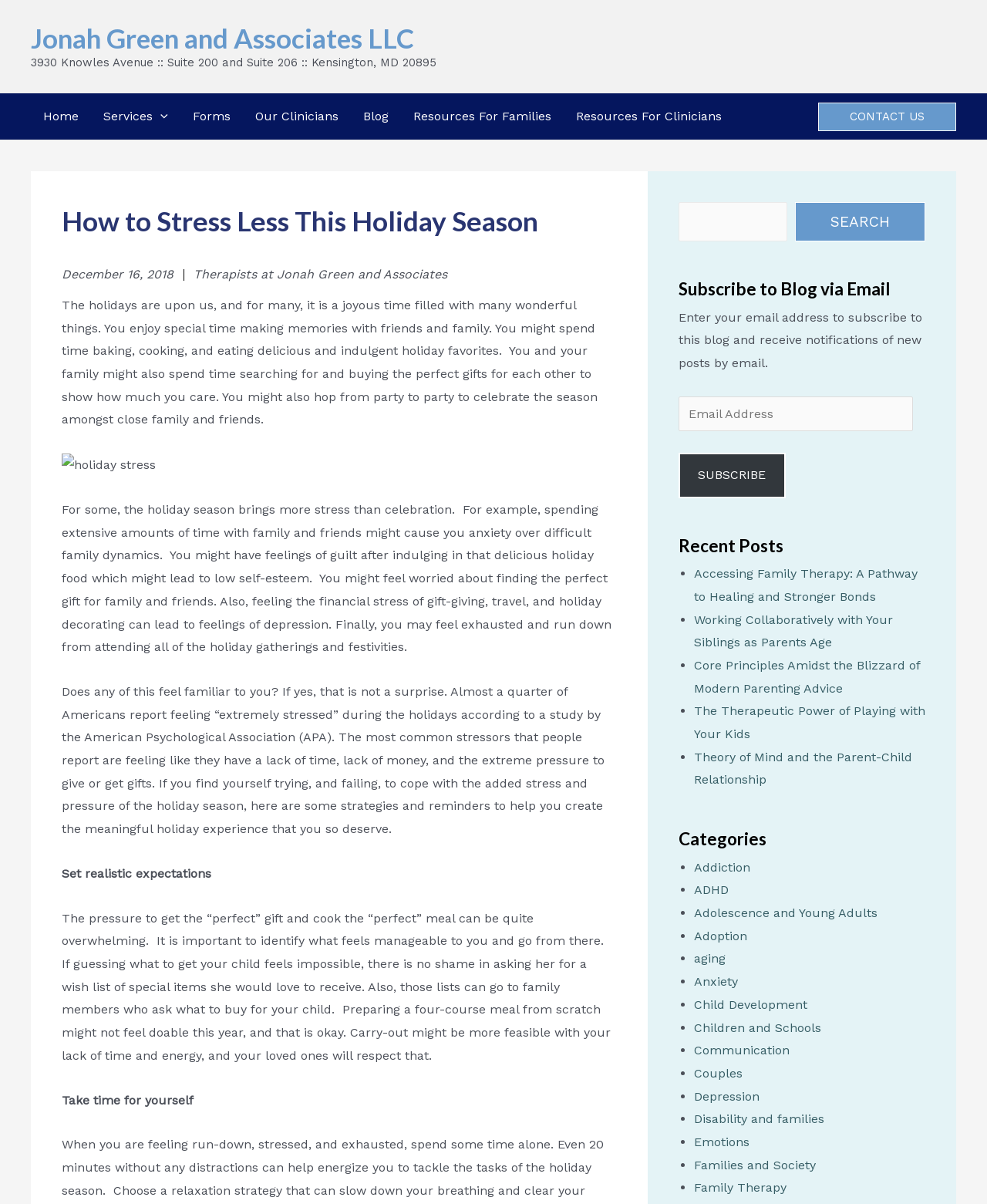Write an extensive caption that covers every aspect of the webpage.

The webpage is about stress management during the holiday season. At the top, there is a navigation menu with links to "Home", "Services", "Forms", "Our Clinicians", "Blog", "Resources For Families", and "Resources For Clinicians". Below the navigation menu, there is a heading "How to Stress Less This Holiday Season" followed by a brief description of the holiday season and how it can be a stressful time for many people.

To the right of the heading, there is a search bar with a button labeled "Search". Below the search bar, there are three sections: "Subscribe to Blog via Email", "Recent Posts", and "Categories". The "Subscribe to Blog via Email" section allows users to enter their email address to receive notifications of new blog posts. The "Recent Posts" section lists several recent blog posts with links to each post. The "Categories" section lists various categories of blog posts, such as "Addiction", "ADHD", "Adolescence and Young Adults", and many others.

The main content of the webpage is divided into several sections. The first section describes how the holiday season can be a stressful time for many people, with feelings of anxiety, guilt, and financial stress. The second section provides strategies for managing stress during the holiday season, including setting realistic expectations and taking time for oneself. There is also an image related to holiday stress.

Throughout the webpage, there are several links to other pages on the website, including the blog posts listed in the "Recent Posts" section and the categories listed in the "Categories" section. At the bottom of the webpage, there is a link to "CONTACT US".